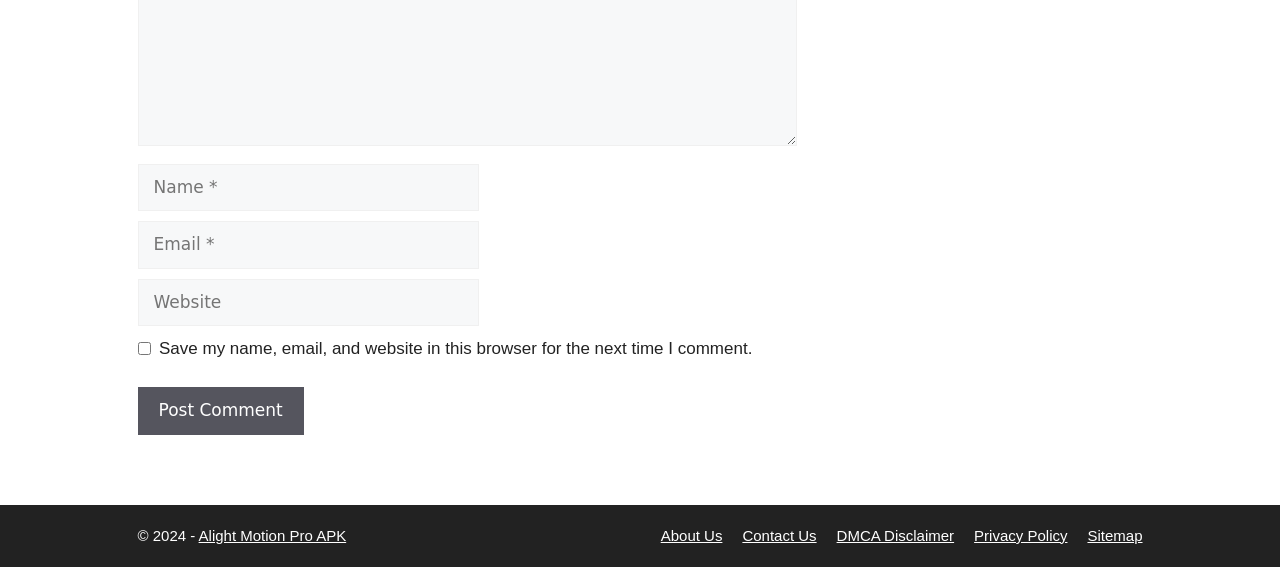Provide the bounding box for the UI element matching this description: "name="submit" value="Post Comment"".

[0.107, 0.673, 0.237, 0.756]